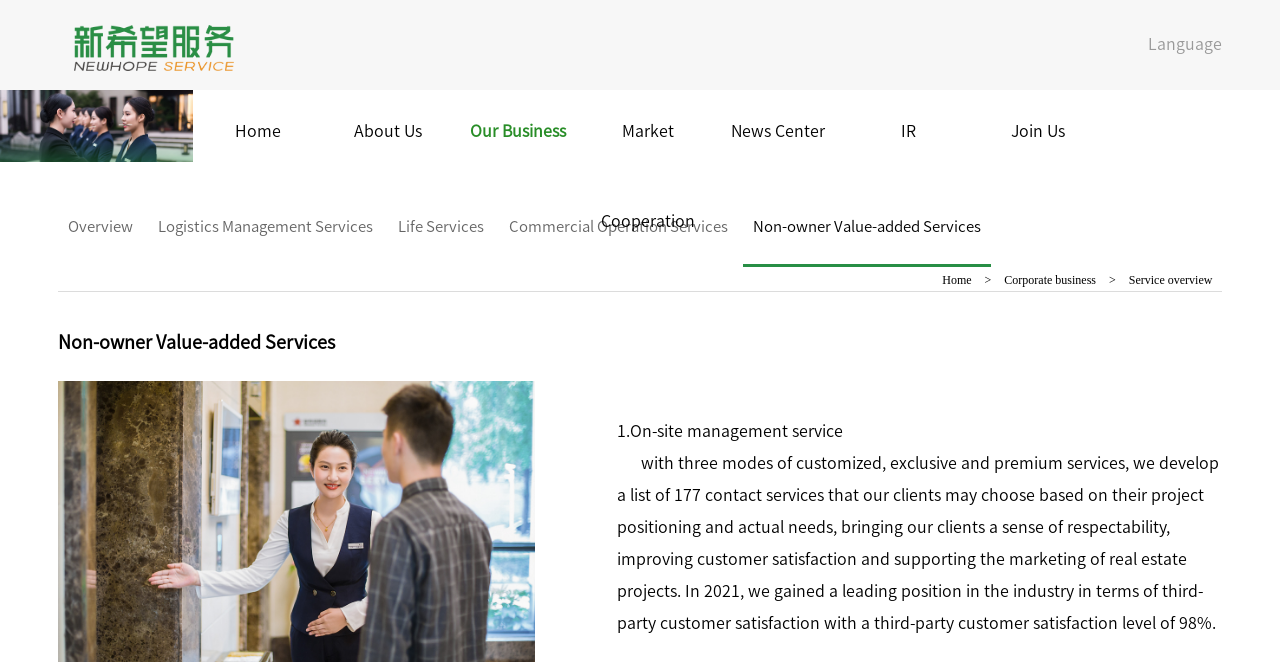Kindly respond to the following question with a single word or a brief phrase: 
What is the third-party customer satisfaction level of the company in 2021?

98%